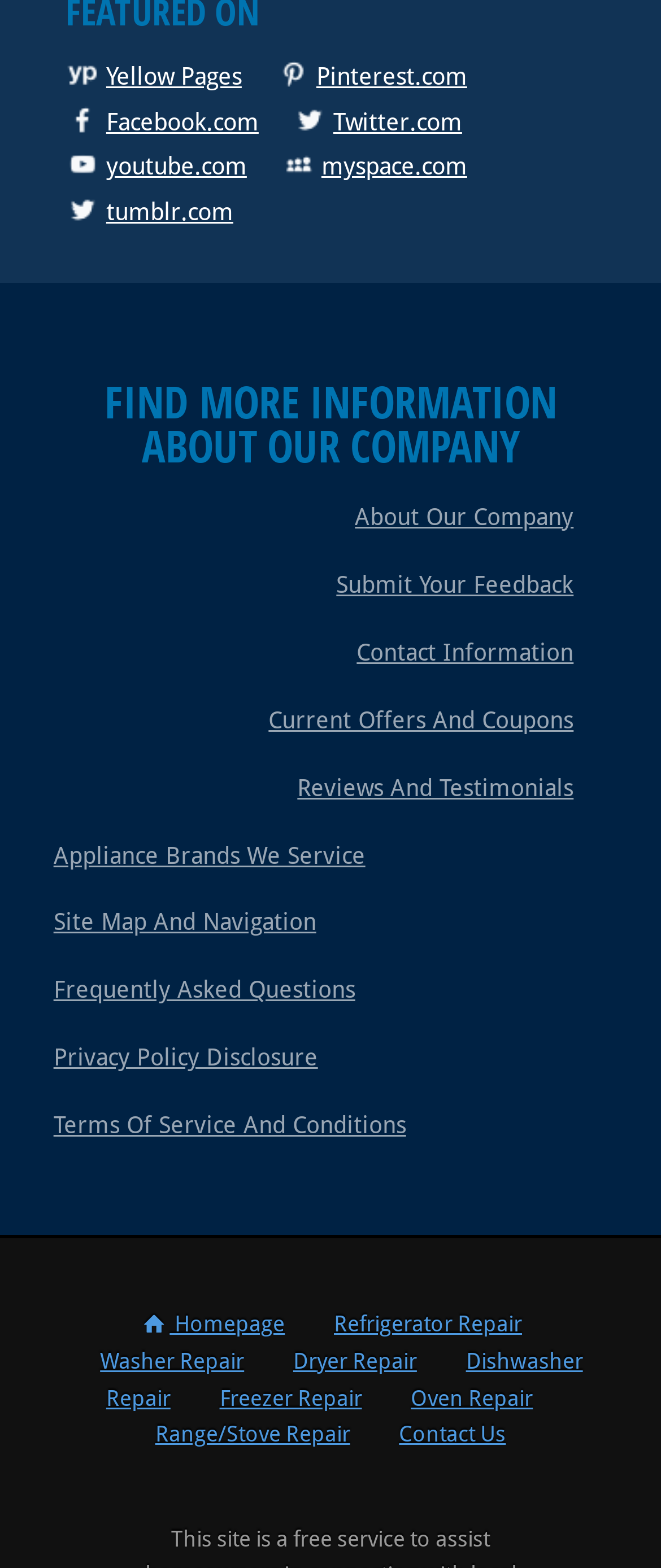Extract the bounding box coordinates for the UI element described as: "Terms of Service and Conditions".

[0.081, 0.708, 0.614, 0.725]